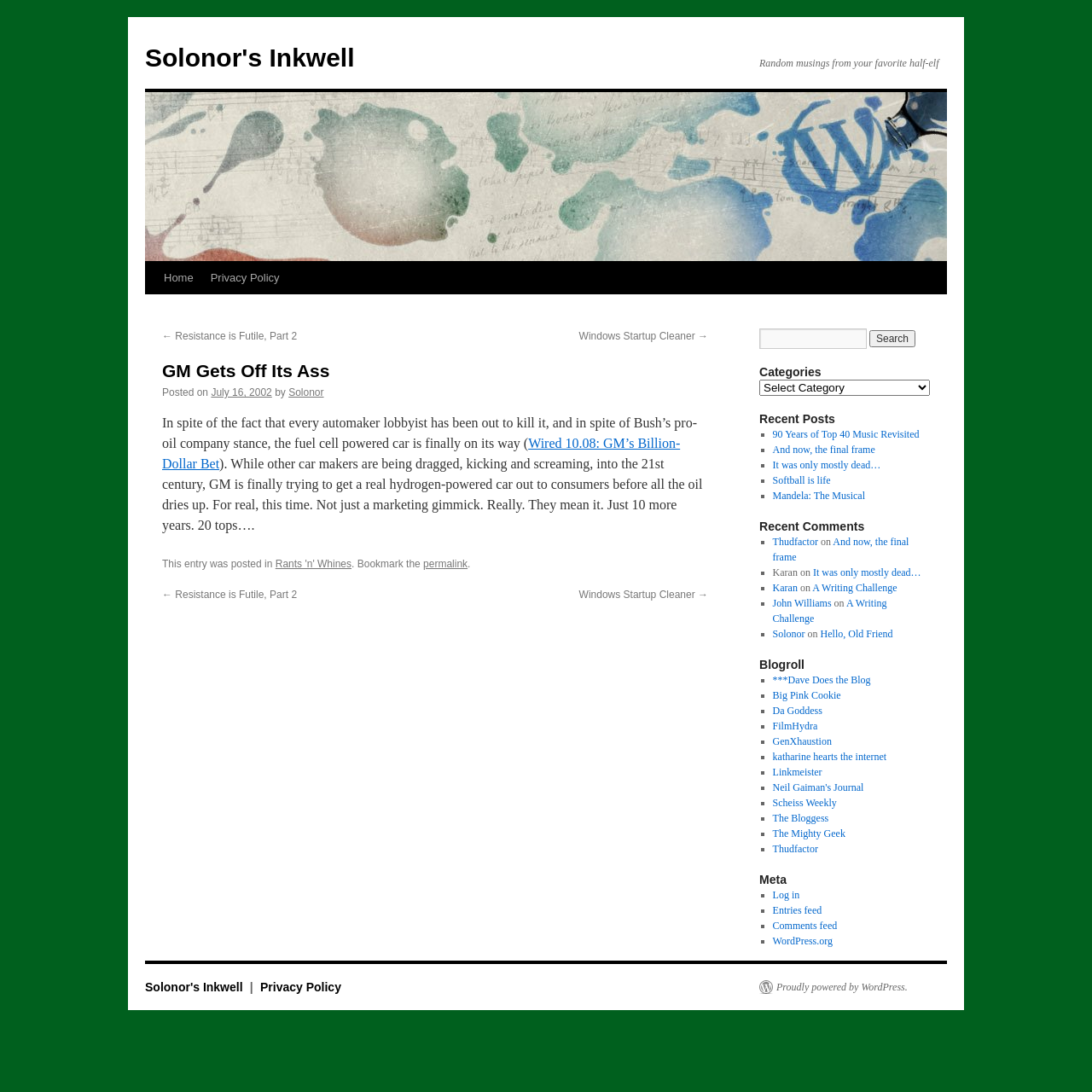What is the name of the author of the current post?
Answer the question with a thorough and detailed explanation.

At the bottom of the main content area, there is a section that says 'by'. Next to this text is a link that says 'Solonor', which is likely the name of the author of the current post.